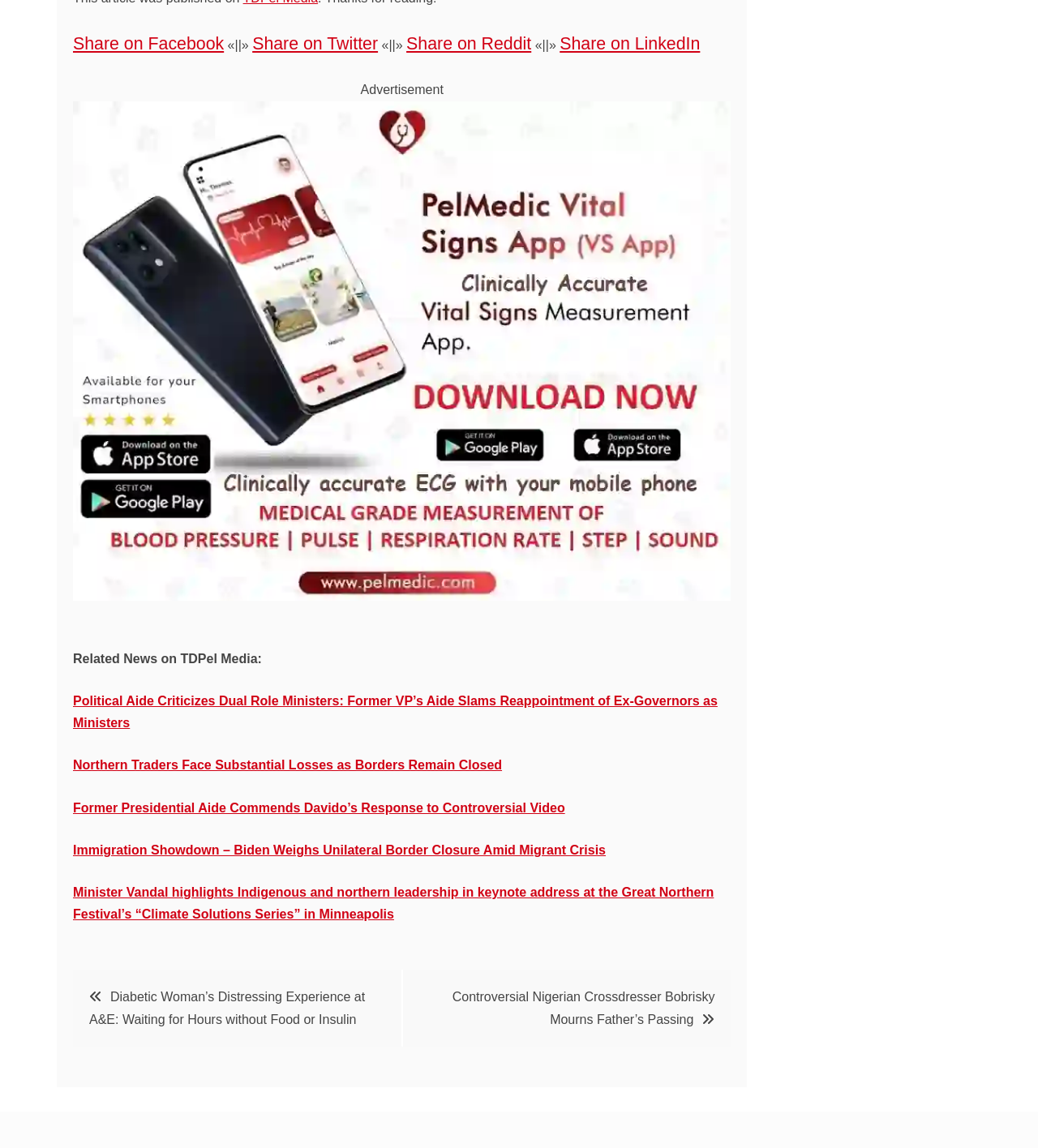Respond to the question with just a single word or phrase: 
What is the purpose of the 'Download the Vital Signs App - VS App' link?

To download an app